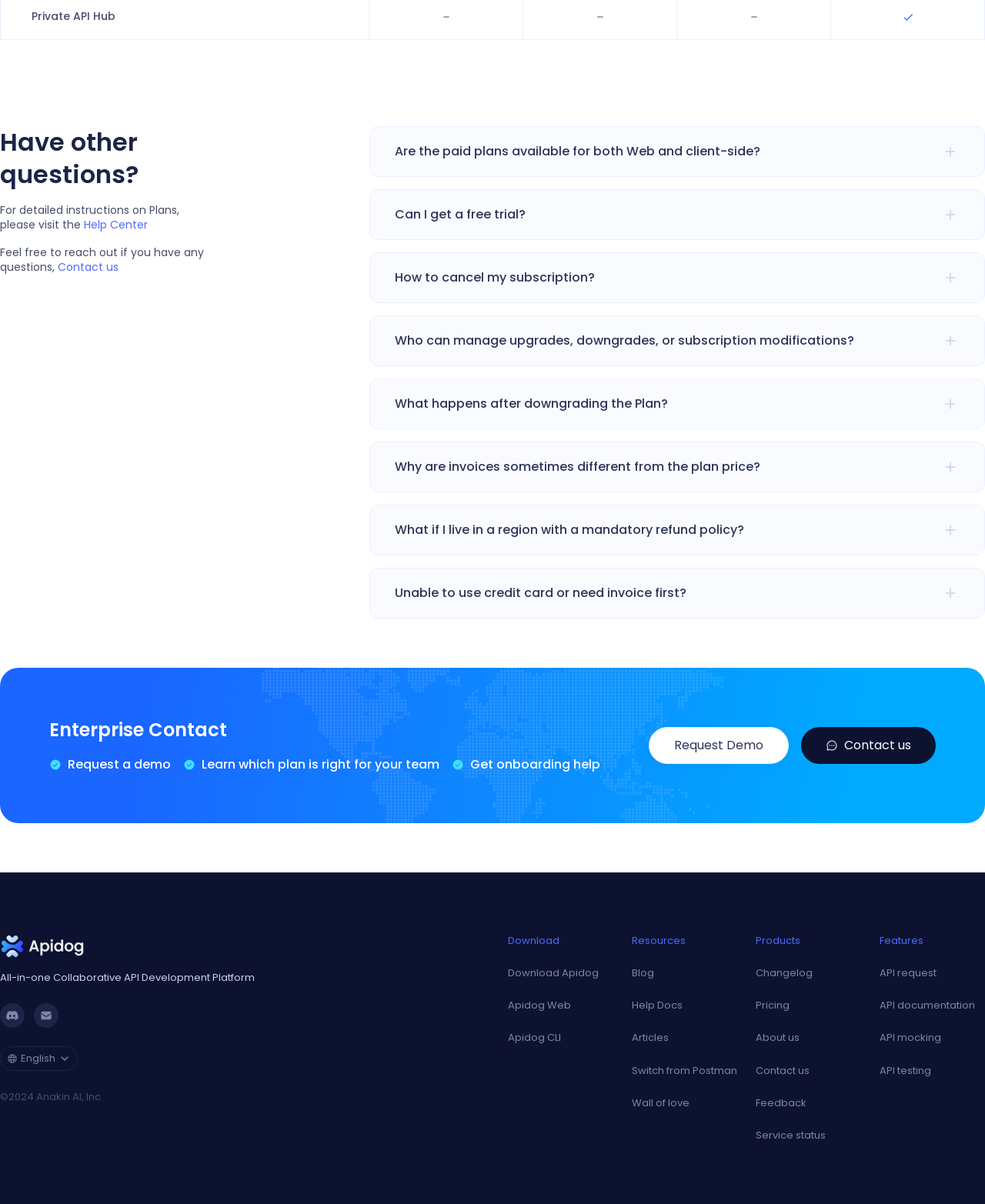Please identify the coordinates of the bounding box that should be clicked to fulfill this instruction: "Click the 'Download Apidog' link".

[0.516, 0.803, 0.623, 0.814]